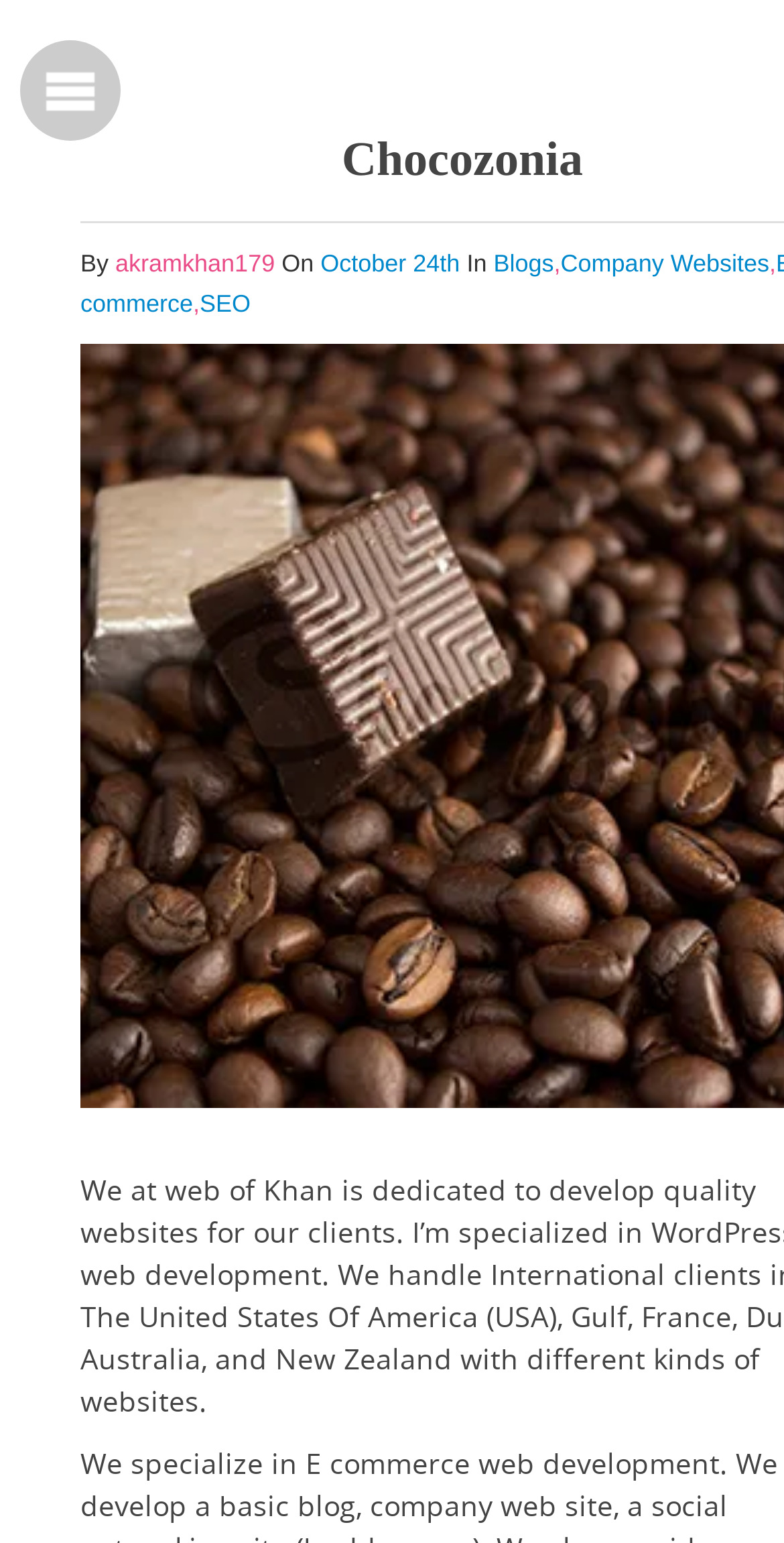What is the date of the latest article?
Provide a short answer using one word or a brief phrase based on the image.

October 24th